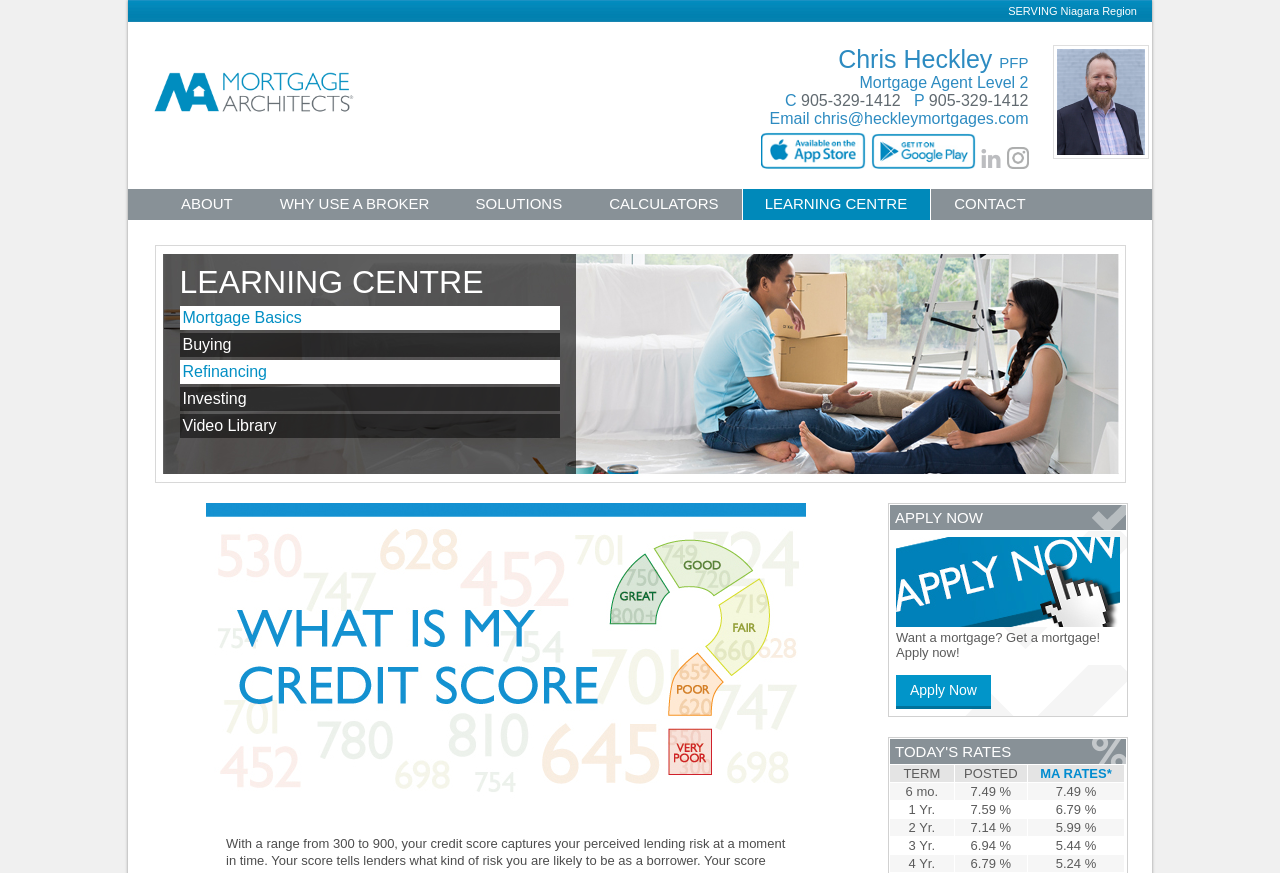Predict the bounding box of the UI element that fits this description: "CONTACT".

[0.727, 0.216, 0.819, 0.259]